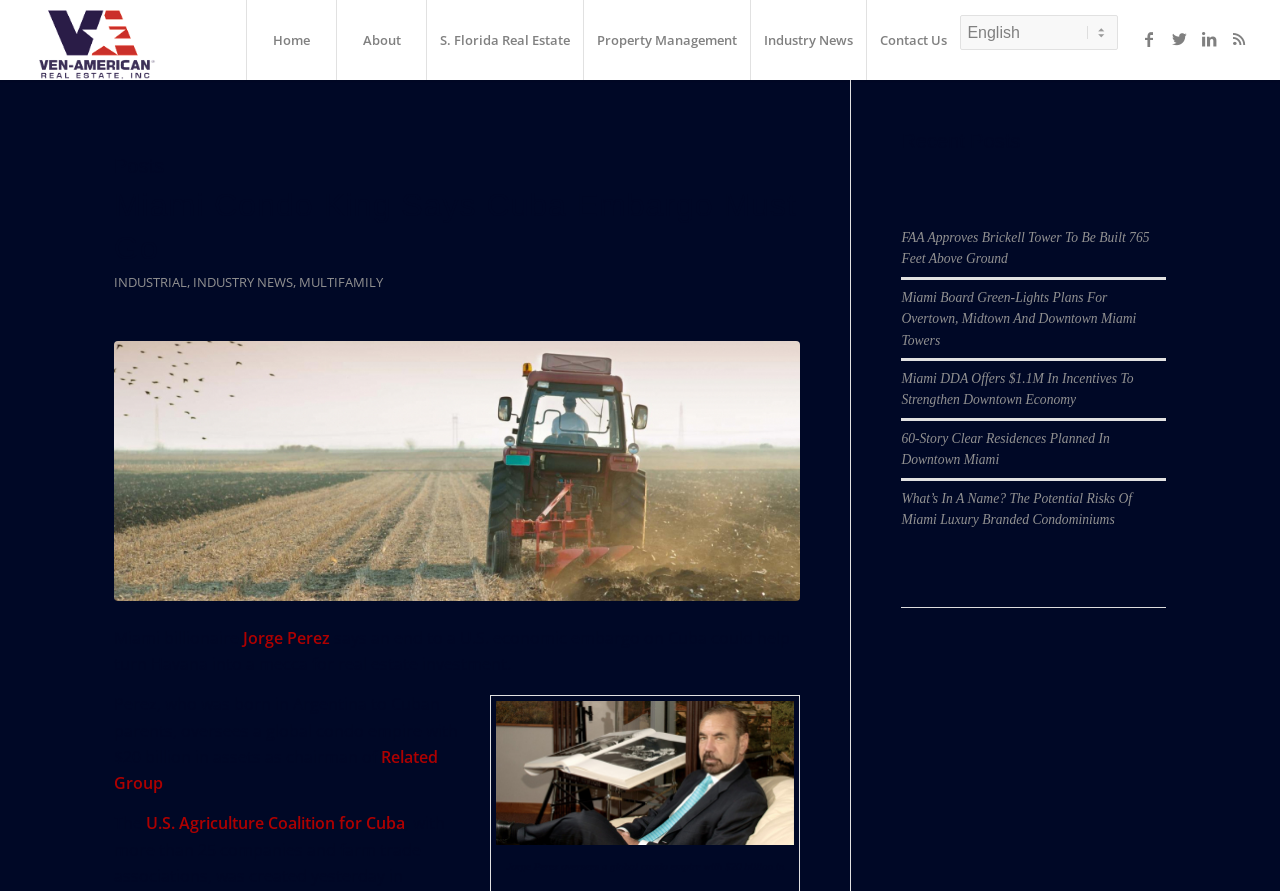What is the topic of the first post?
Please provide a detailed and thorough answer to the question.

I found the answer by reading the heading of the first post, which says 'Miami Condo King Says Cuba Embargo Must Go'.